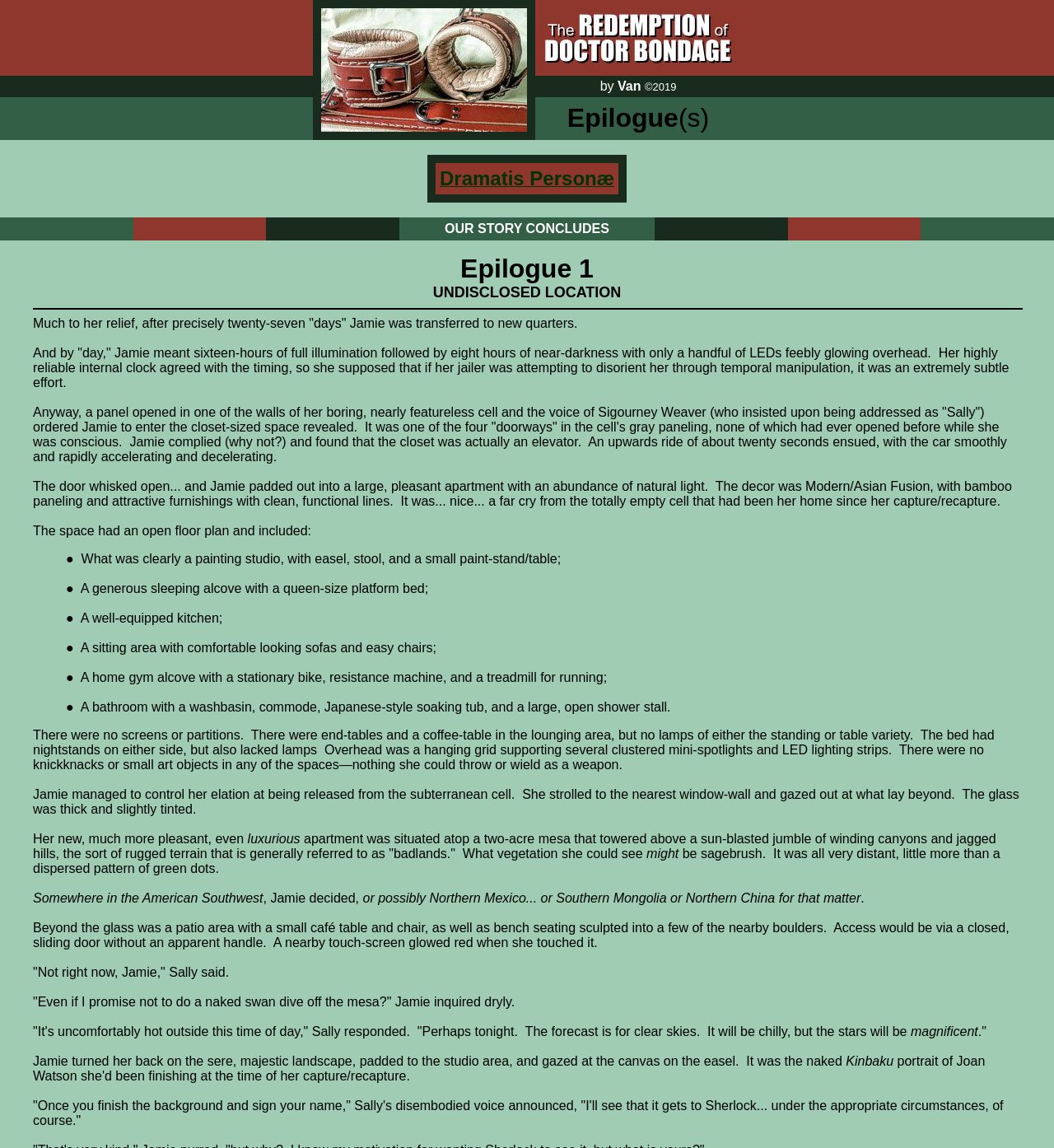Answer the following in one word or a short phrase: 
What is the purpose of the painting studio?

To create a painting for Sherlock